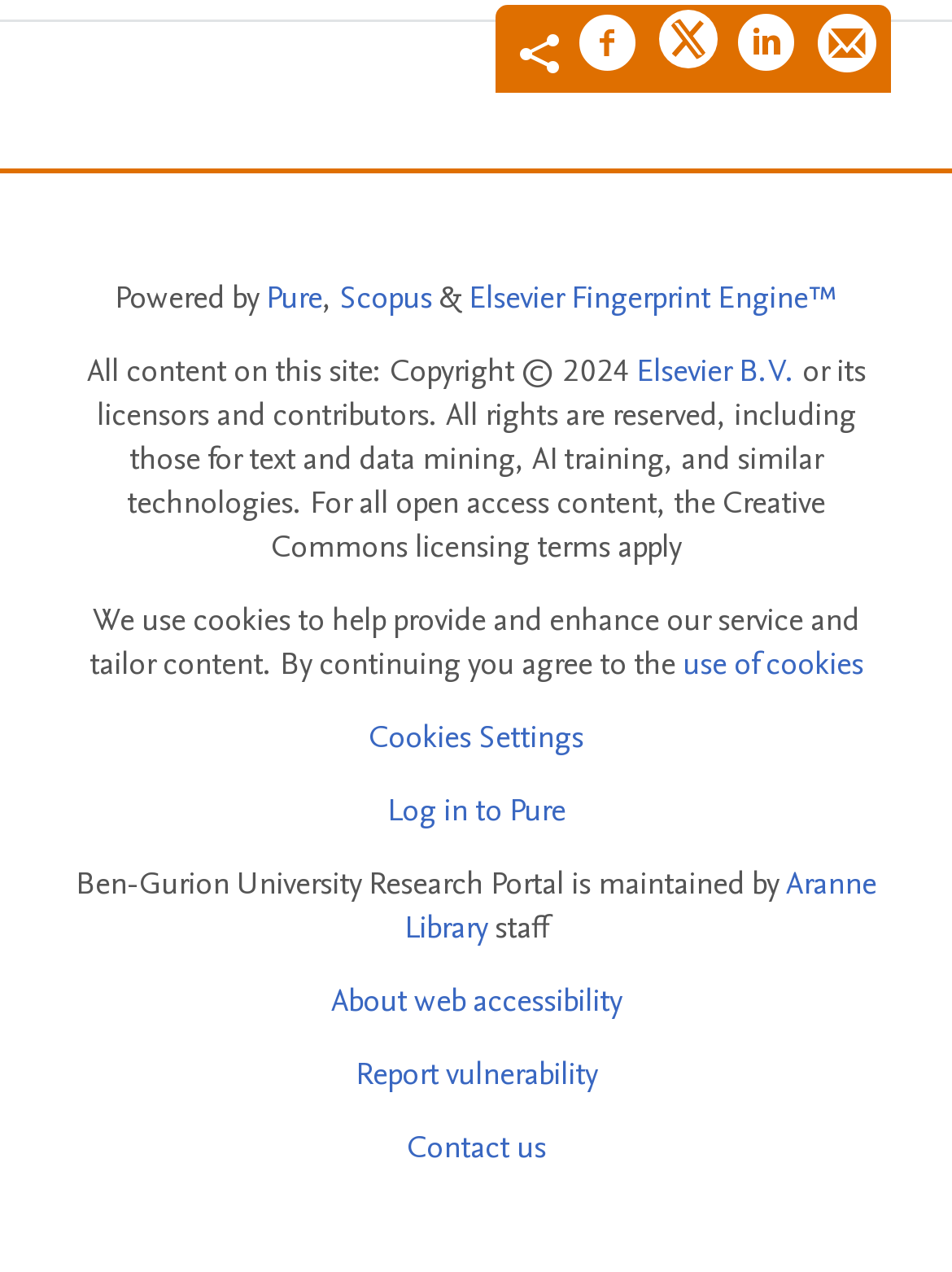Who powers the website?
Answer with a single word or phrase, using the screenshot for reference.

Pure, Scopus, Elsevier Fingerprint Engine